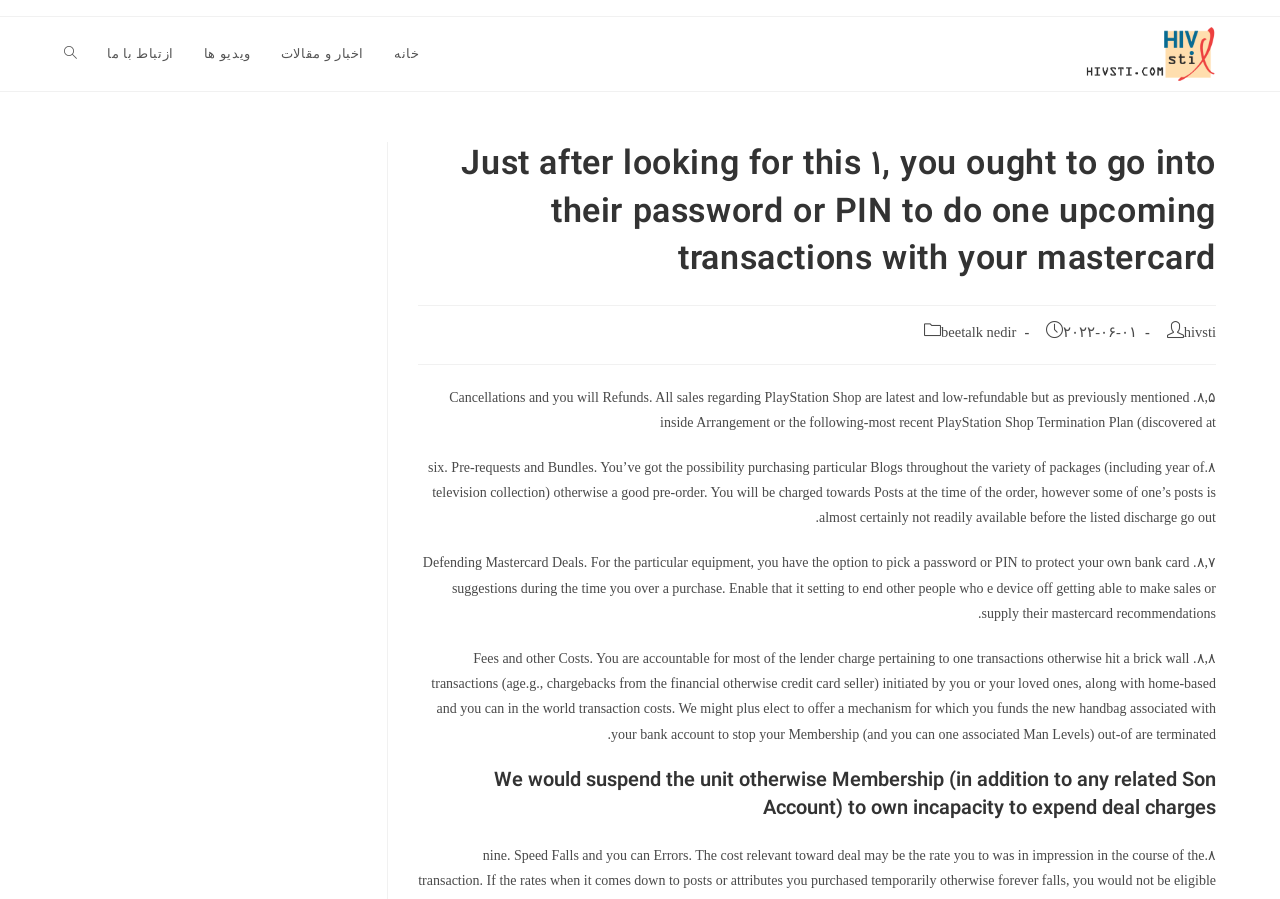What happens if you fail to pay deal charges?
Based on the image, provide a one-word or brief-phrase response.

Membership may be suspended